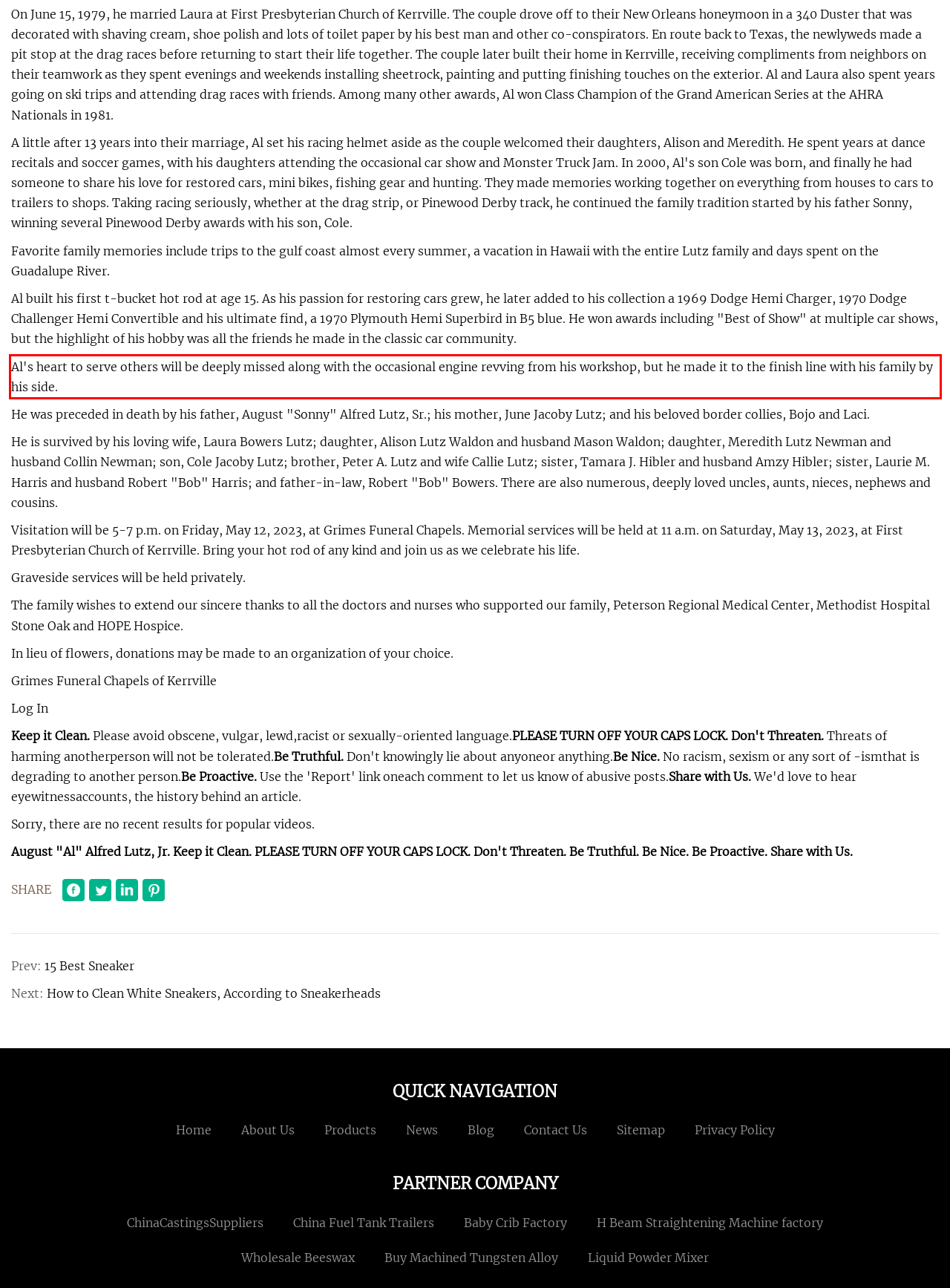Please perform OCR on the text within the red rectangle in the webpage screenshot and return the text content.

Al's heart to serve others will be deeply missed along with the occasional engine revving from his workshop, but he made it to the finish line with his family by his side.